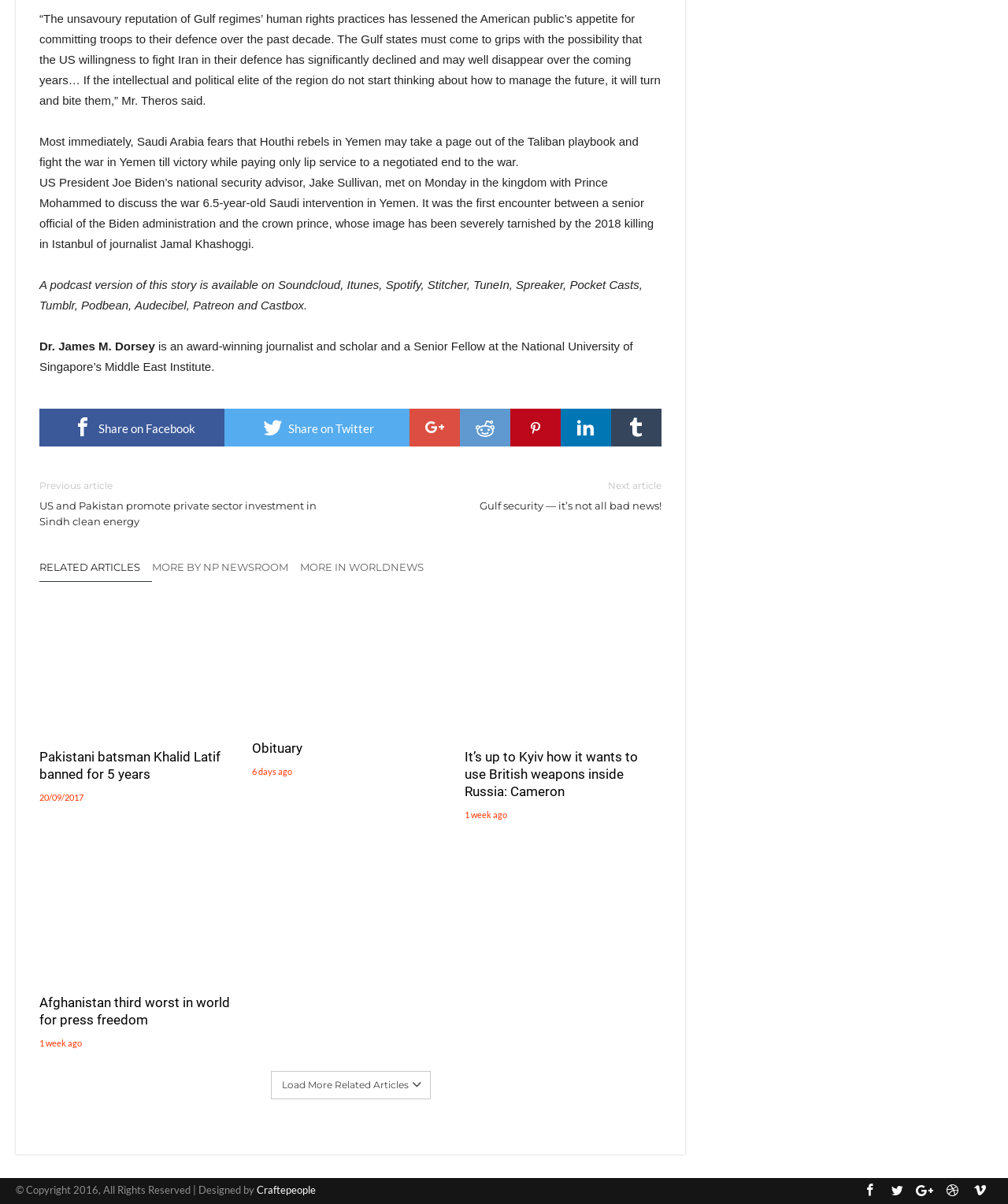What is the name of the company that designed the website? From the image, respond with a single word or brief phrase.

Craftepeople